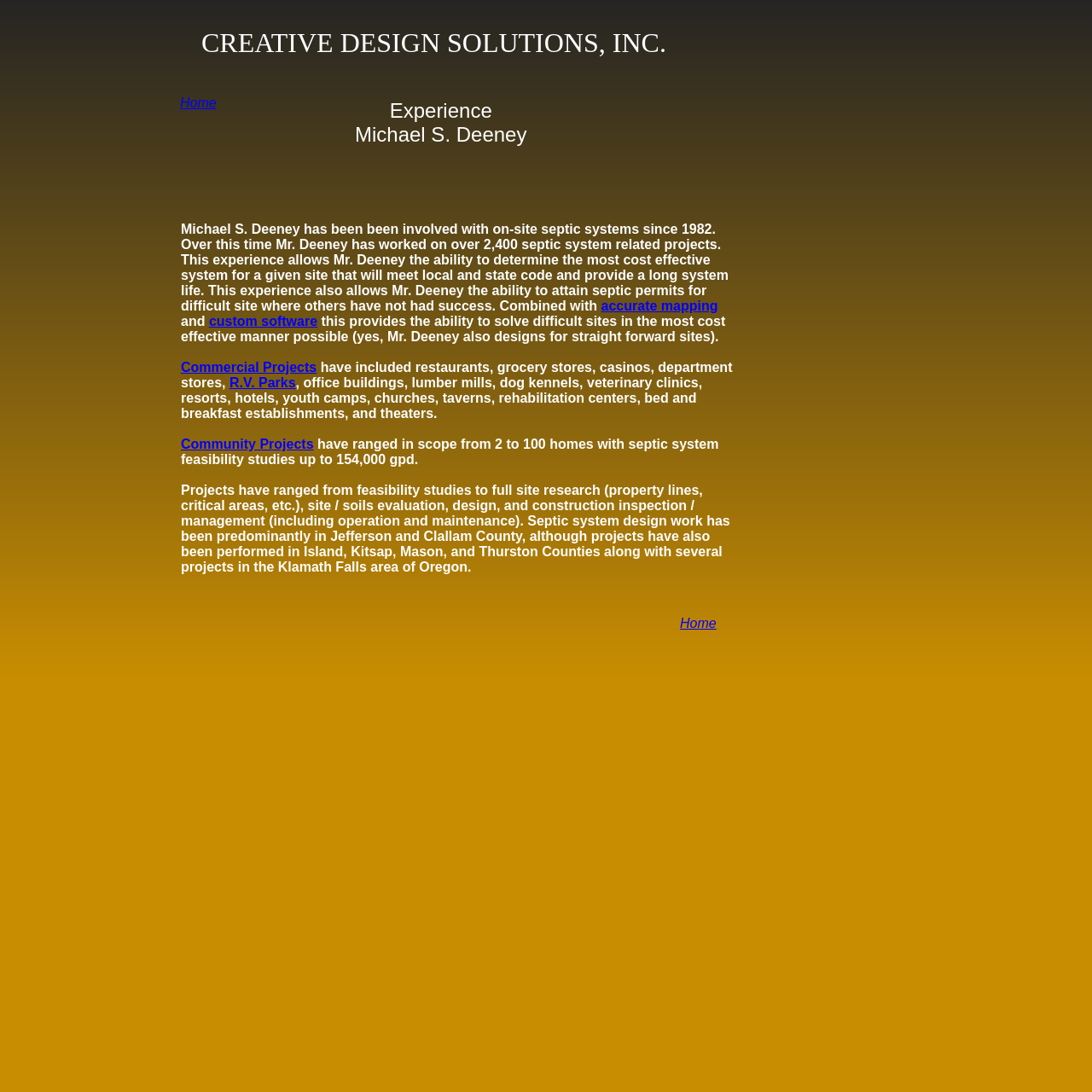Find the UI element described as: "custom software" and predict its bounding box coordinates. Ensure the coordinates are four float numbers between 0 and 1, [left, top, right, bottom].

[0.191, 0.288, 0.291, 0.301]